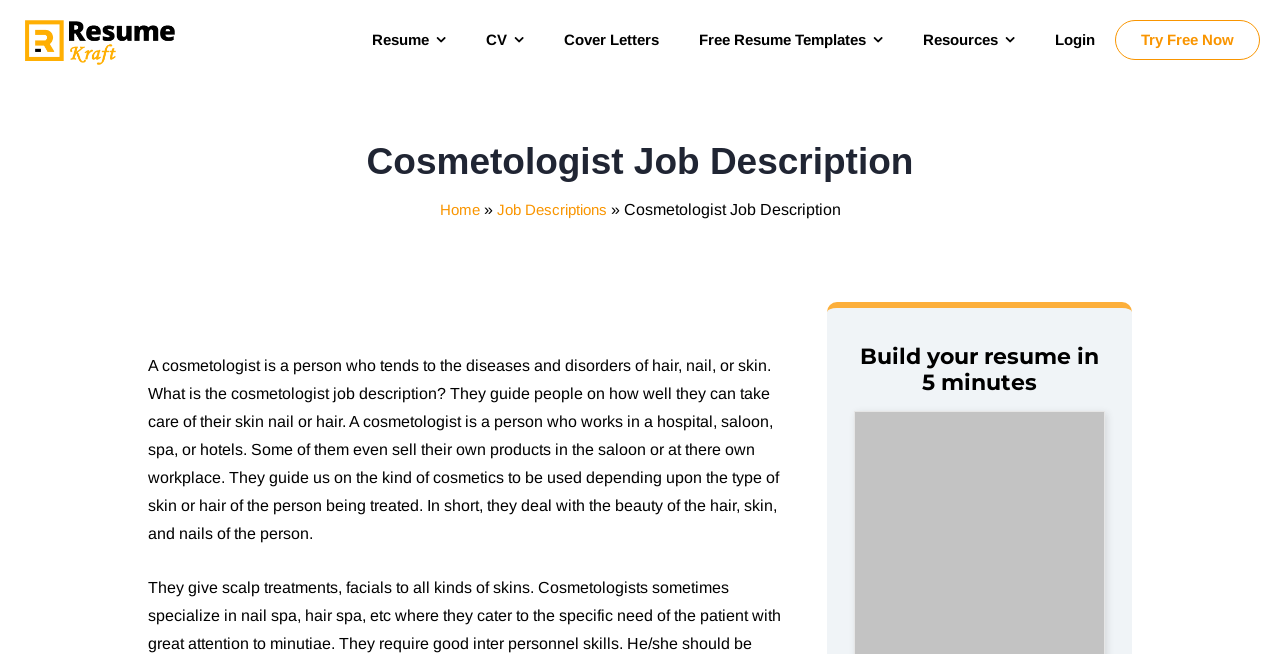Find the bounding box coordinates of the element I should click to carry out the following instruction: "Click on the 'Try Free Now' button".

[0.871, 0.031, 0.984, 0.091]